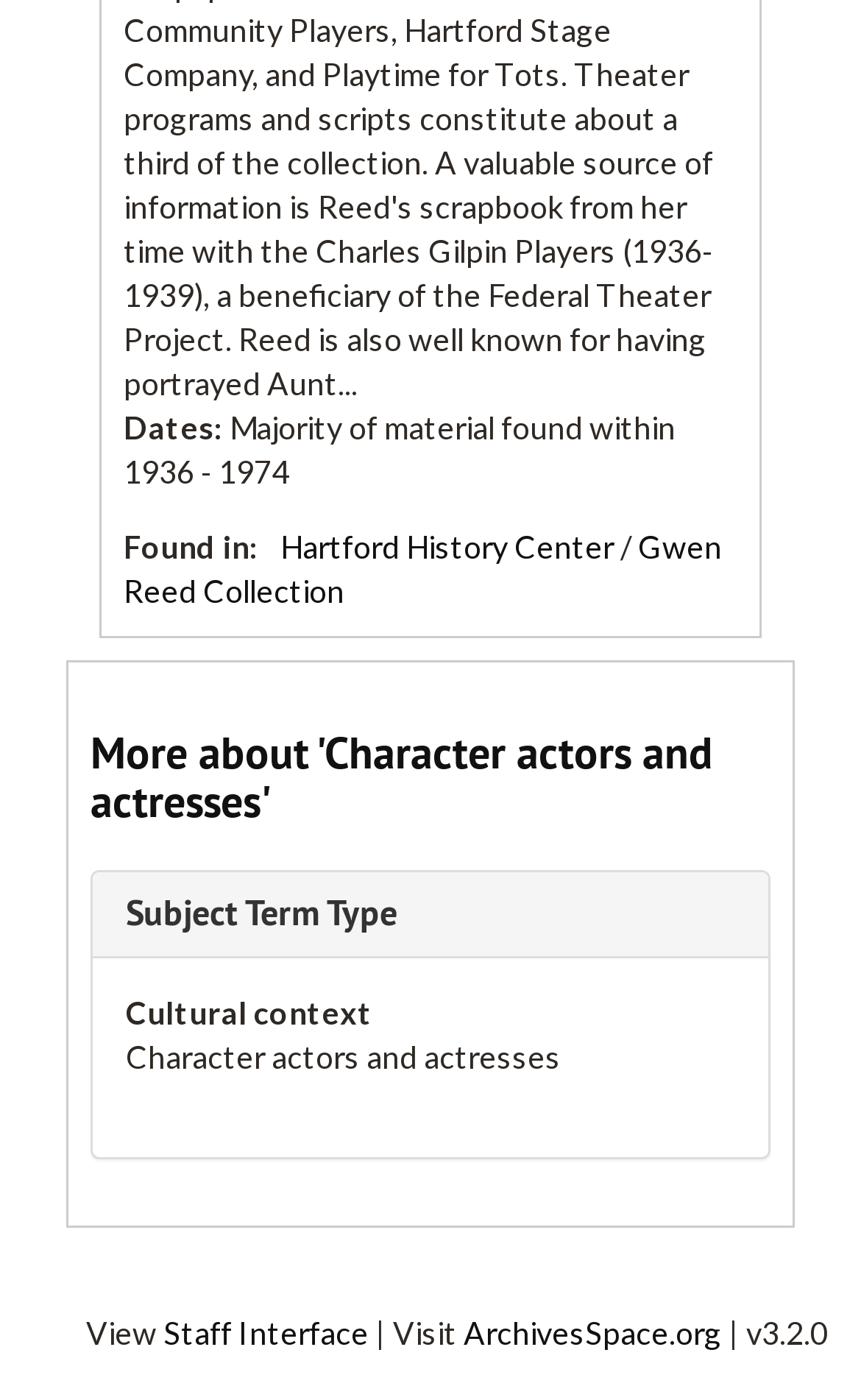Identify the bounding box of the UI element that matches this description: "ArchivesSpace.org".

[0.538, 0.938, 0.838, 0.965]